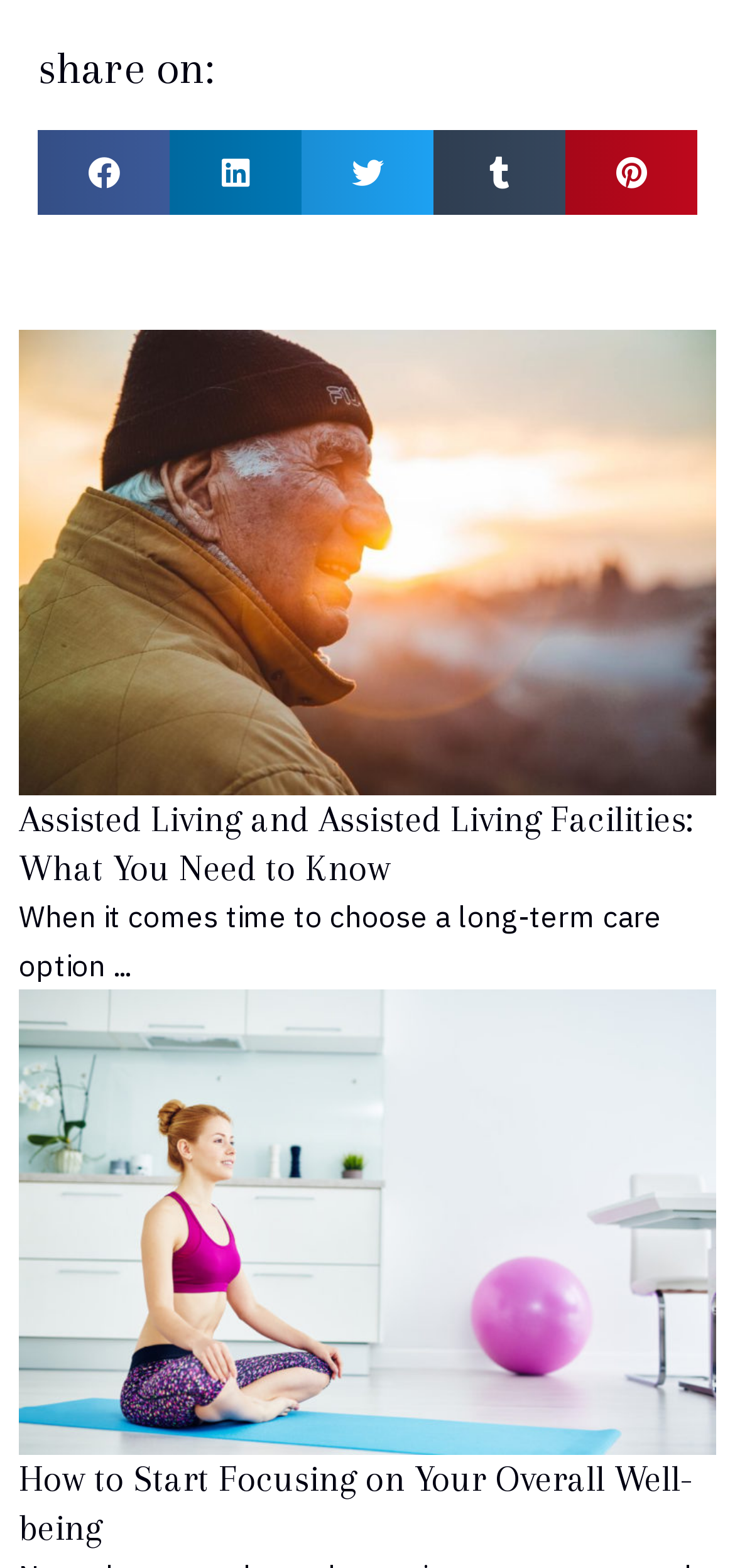Please determine the bounding box coordinates of the element's region to click for the following instruction: "Learn about How to Start Focusing on Your Overall Well-being".

[0.026, 0.93, 0.941, 0.988]